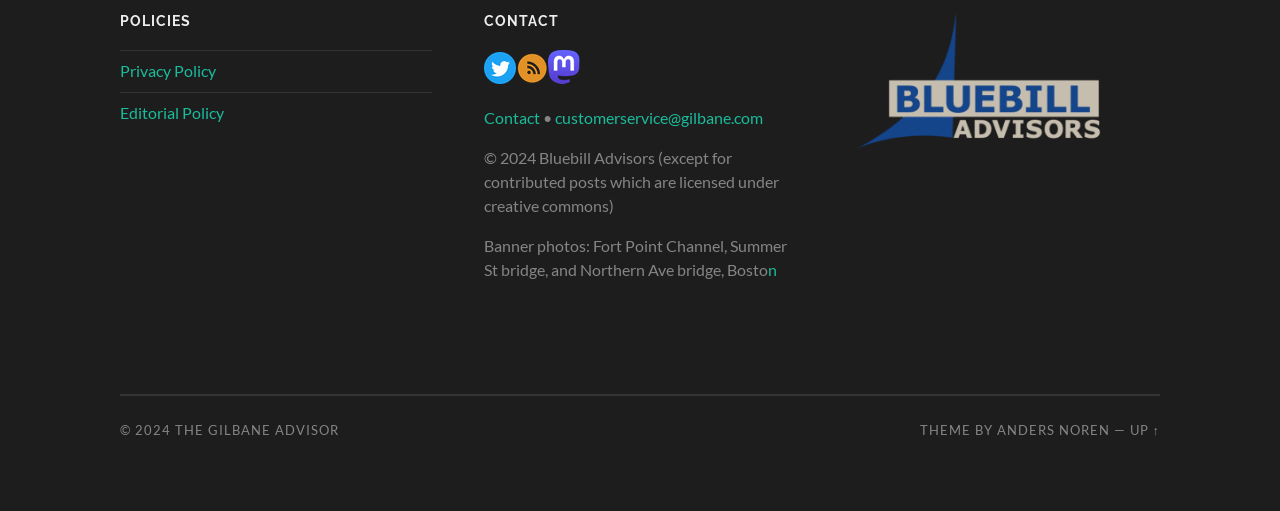For the element described, predict the bounding box coordinates as (top-left x, top-left y, bottom-right x, bottom-right y). All values should be between 0 and 1. Element description: Editorial Policy

[0.094, 0.201, 0.175, 0.238]